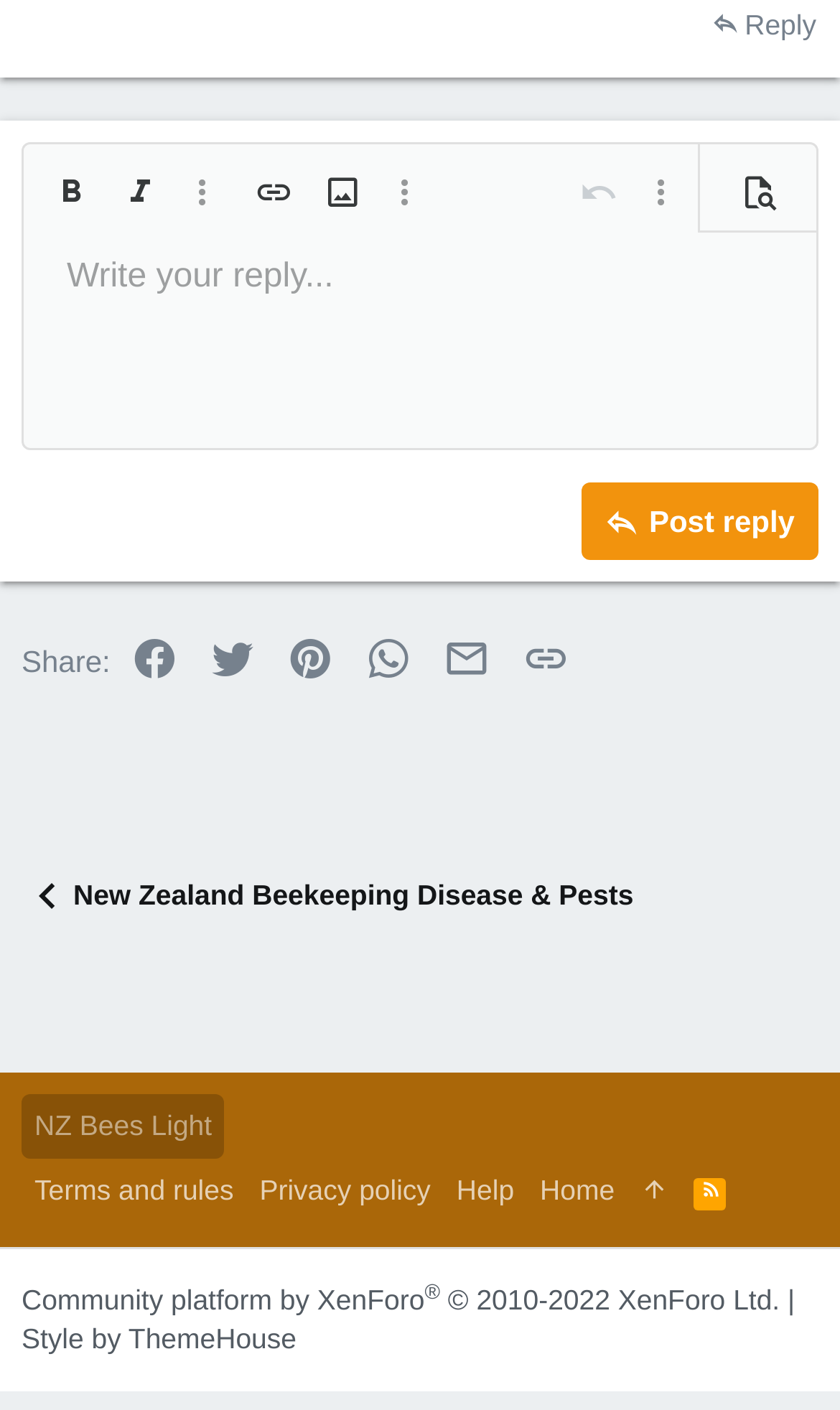Pinpoint the bounding box coordinates of the clickable area necessary to execute the following instruction: "Share on Facebook". The coordinates should be given as four float numbers between 0 and 1, namely [left, top, right, bottom].

[0.21, 0.453, 0.367, 0.477]